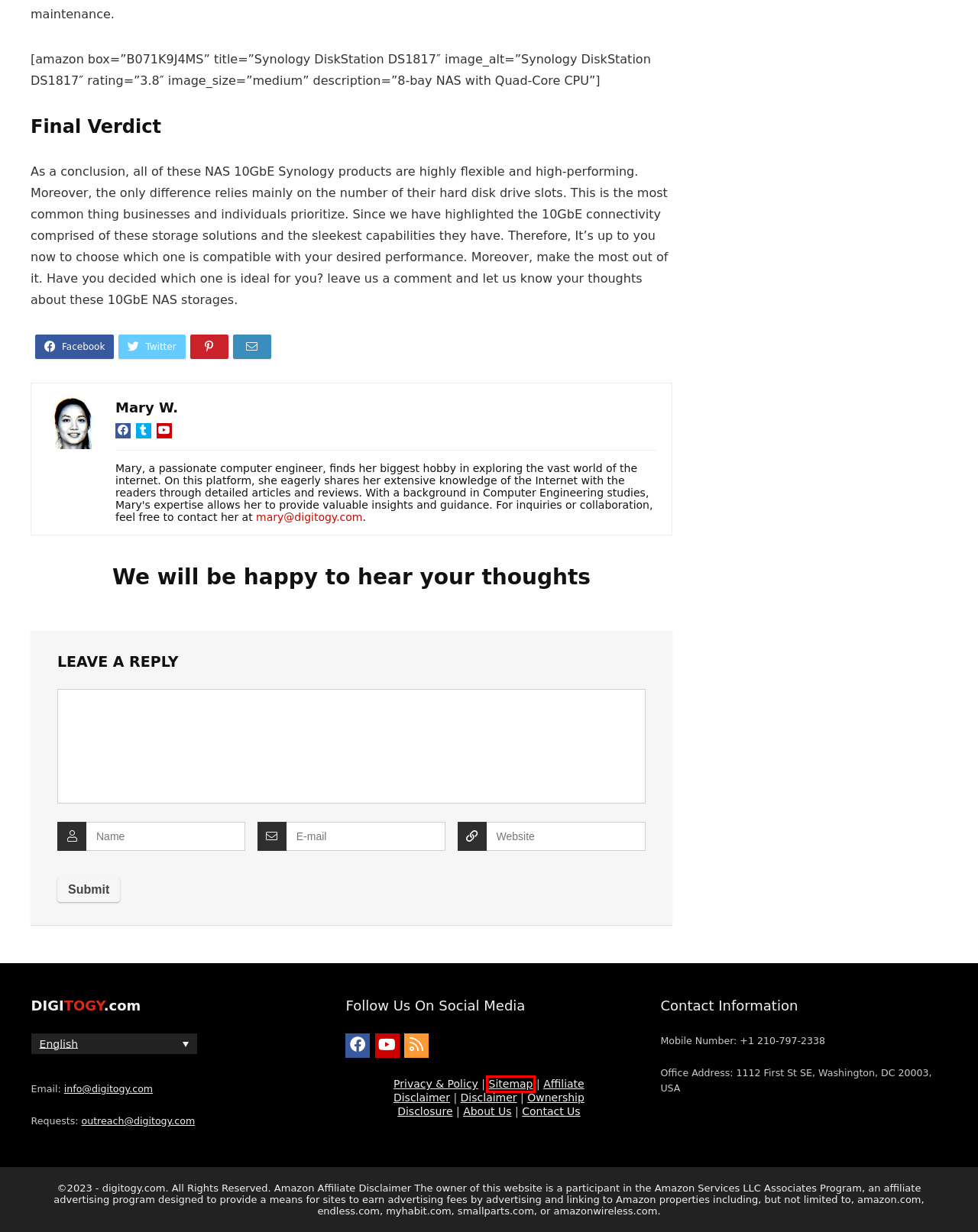You are provided with a screenshot of a webpage that has a red bounding box highlighting a UI element. Choose the most accurate webpage description that matches the new webpage after clicking the highlighted element. Here are your choices:
A. About Us | Digitogy.com
B. Contact Us | Digitogy.com
C. Disclaimer | Digitogy.com
D. Ownership Disclosure | Digitogy.com
E. Guides | Digitogy.com
F. Affiliate Disclaimer | Digitogy.com
G. Privacy Policy | Digitogy.com
H. Sitemap | Digitogy.com

H